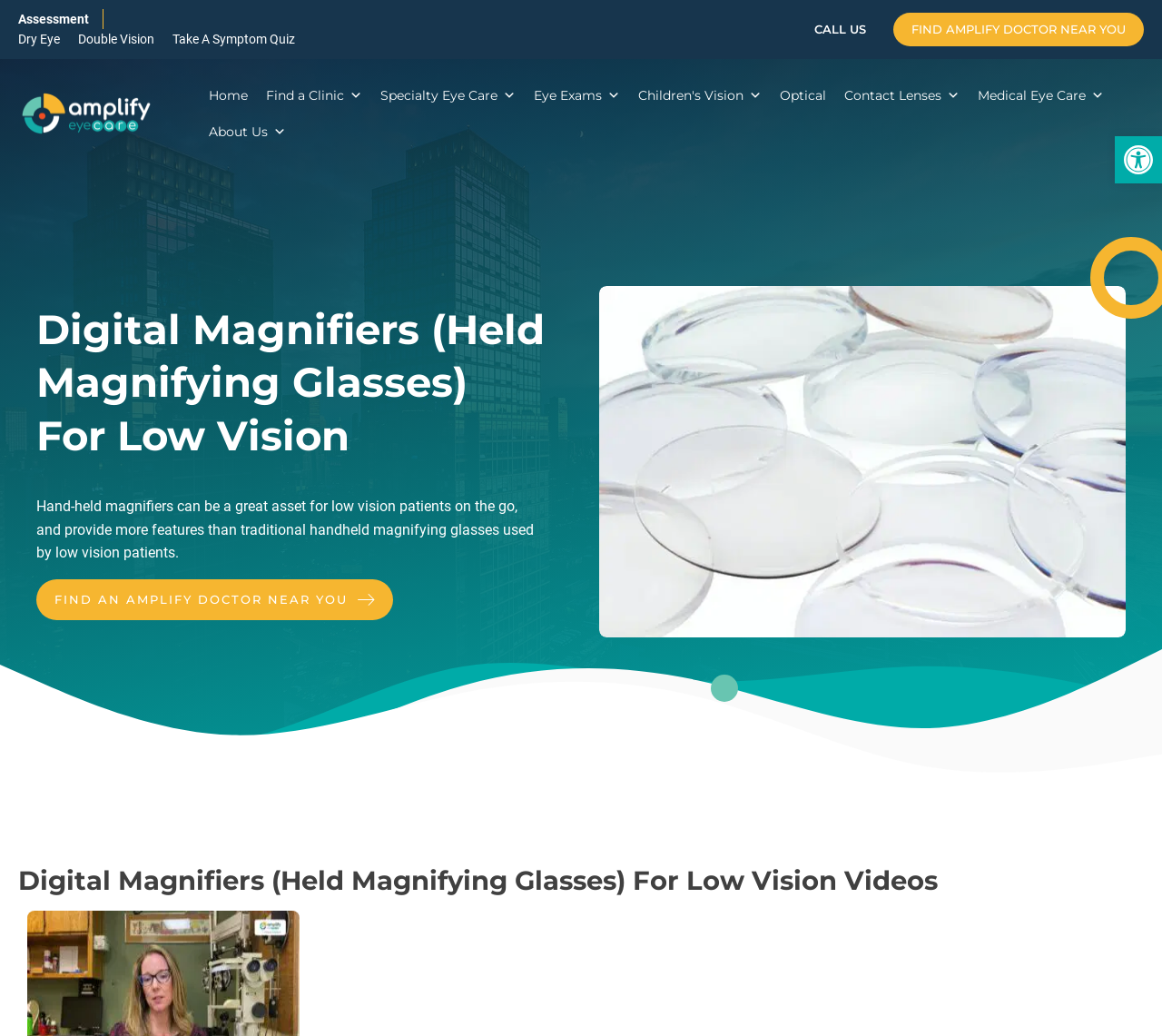Kindly determine the bounding box coordinates for the clickable area to achieve the given instruction: "read reviews and quotes".

None